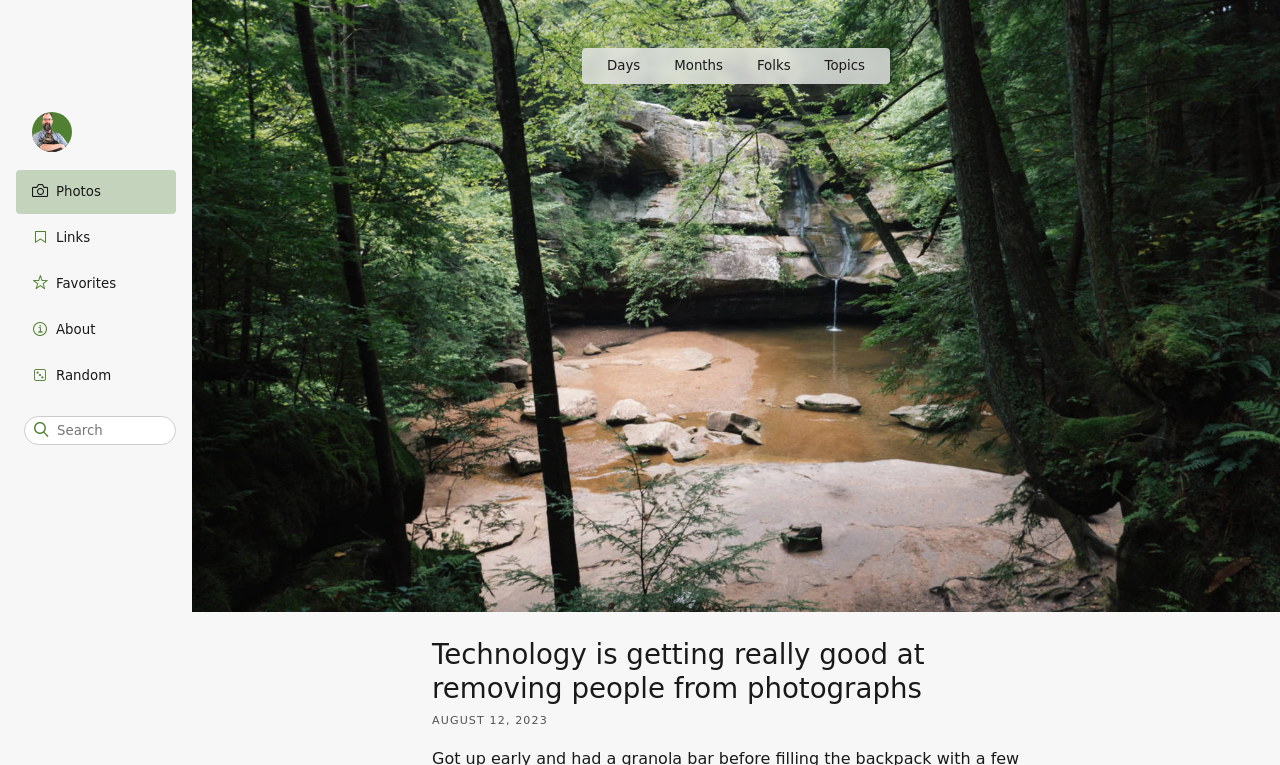Locate the bounding box coordinates of the clickable region to complete the following instruction: "search for something."

[0.019, 0.544, 0.138, 0.582]